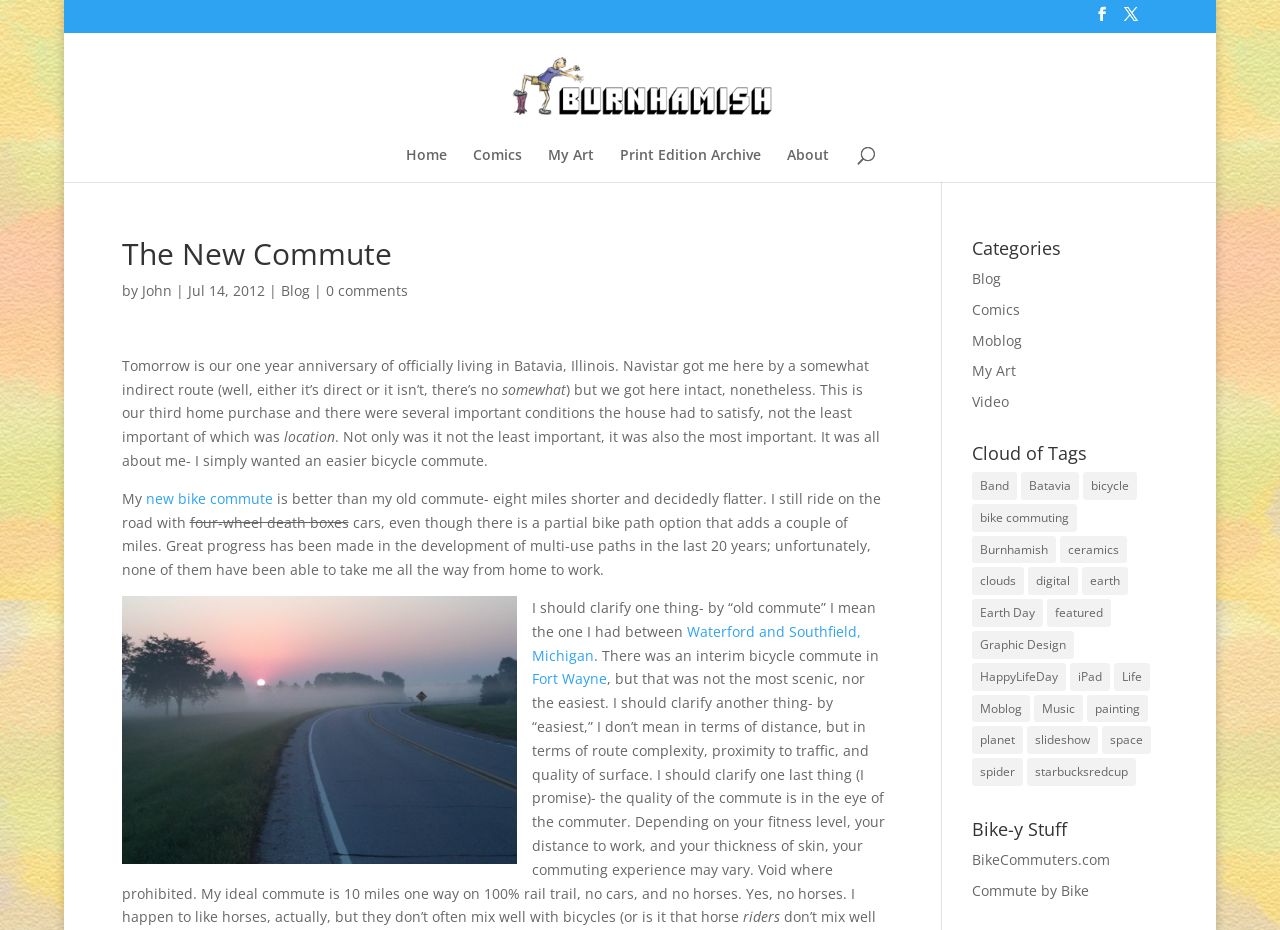Please identify the bounding box coordinates of where to click in order to follow the instruction: "Read the 'About' page".

[0.615, 0.159, 0.648, 0.195]